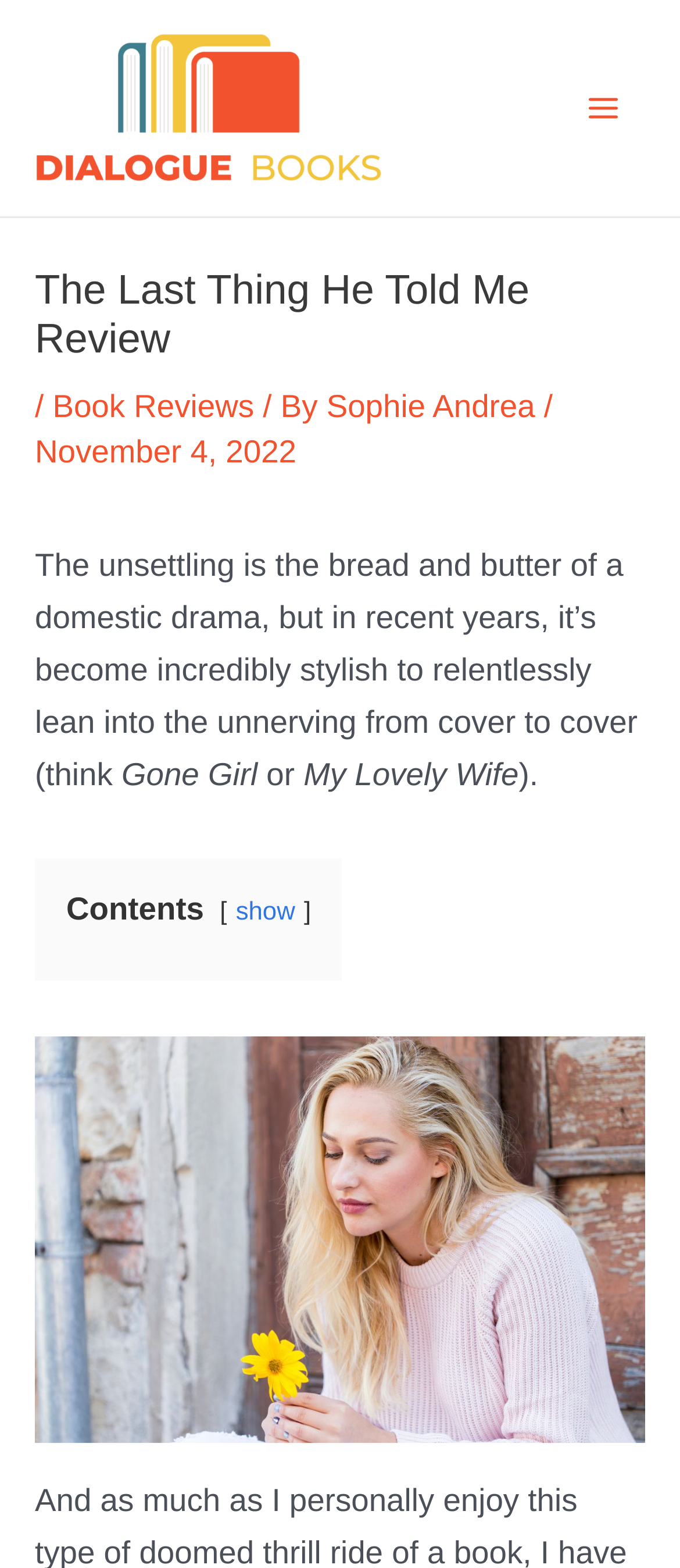What is the name of the book being reviewed?
Look at the image and answer with only one word or phrase.

The Last Thing He Told Me